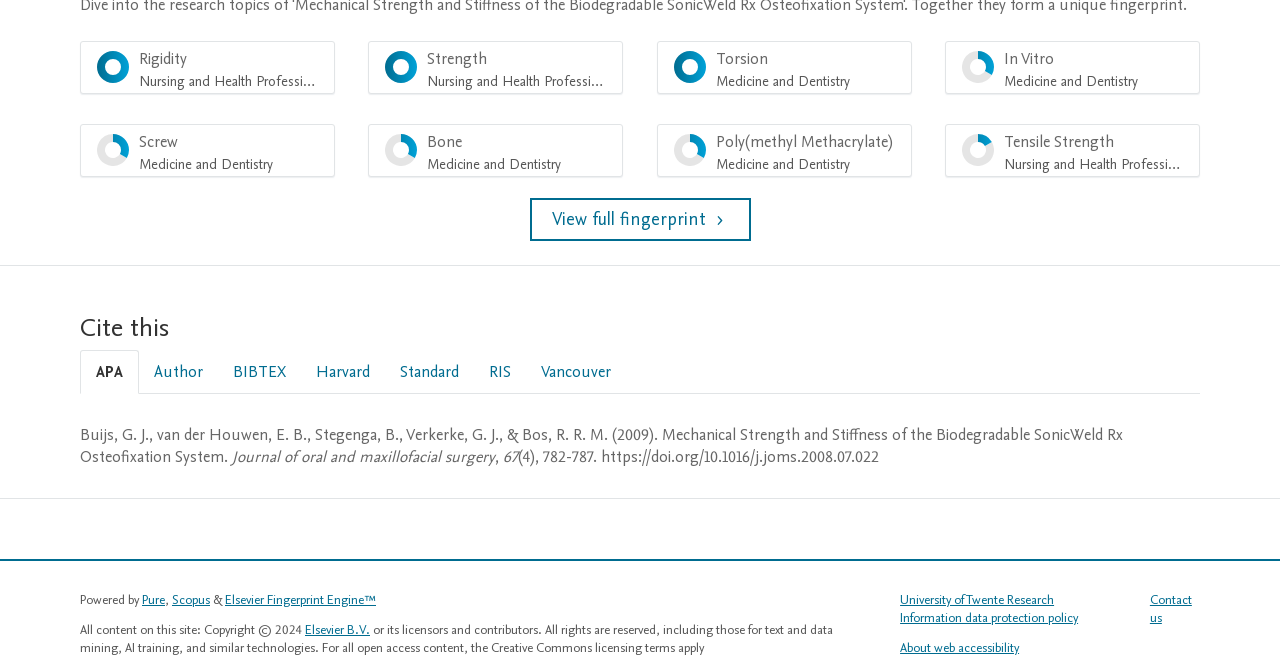Find the bounding box of the UI element described as follows: "Screw Medicine and Dentistry 33%".

[0.062, 0.19, 0.262, 0.271]